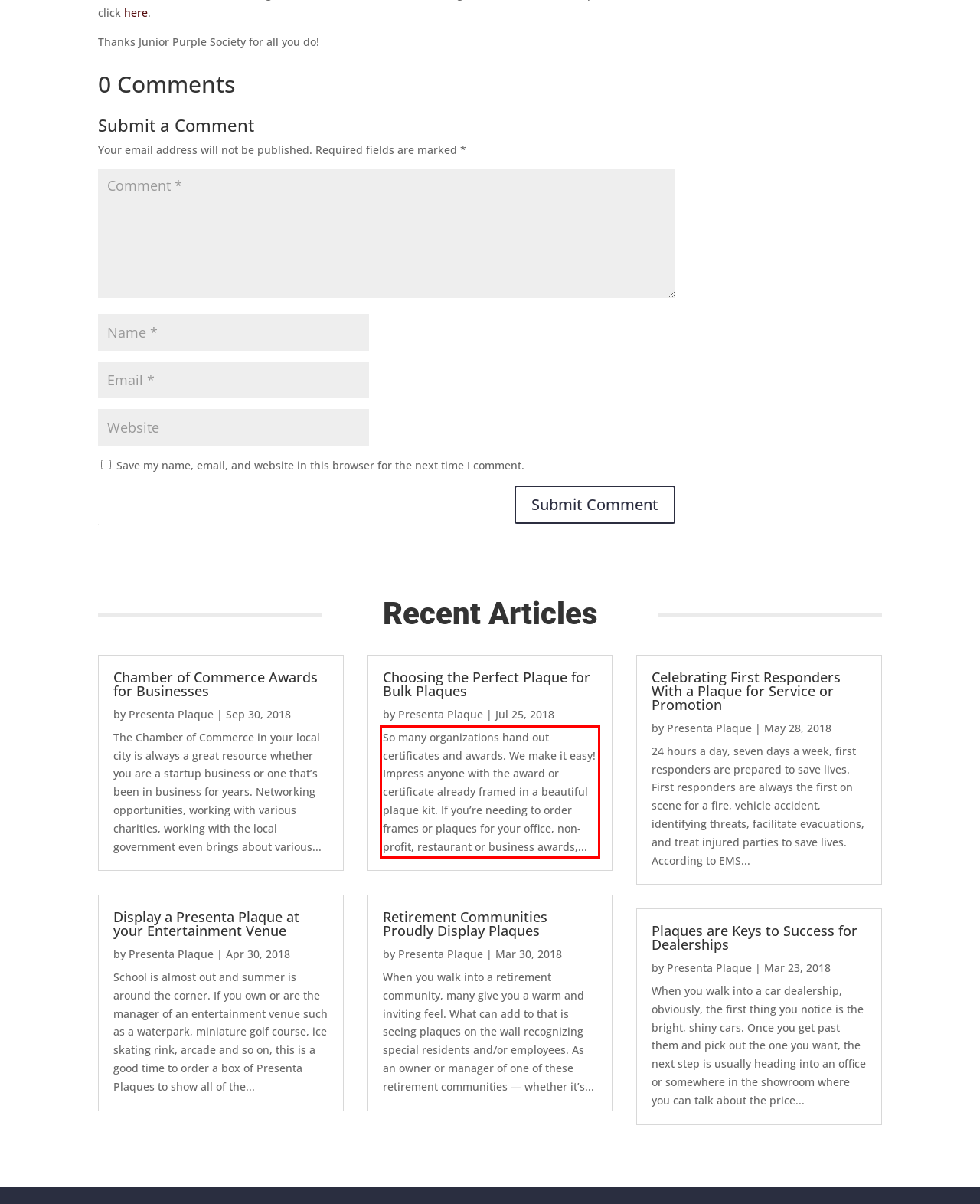In the given screenshot, locate the red bounding box and extract the text content from within it.

So many organizations hand out certificates and awards. We make it easy! Impress anyone with the award or certificate already framed in a beautiful plaque kit. If you’re needing to order frames or plaques for your office, non-profit, restaurant or business awards,...